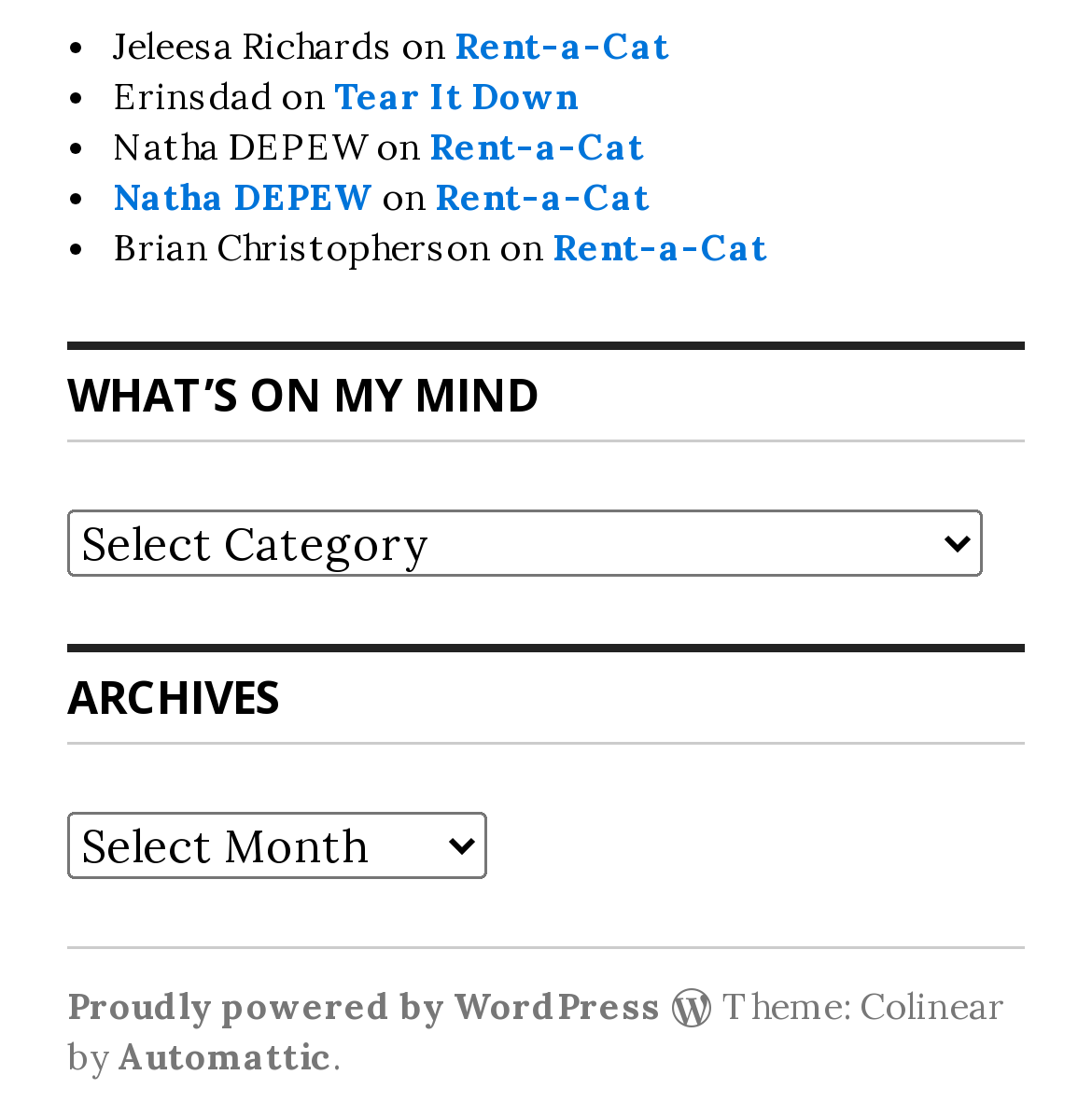Please examine the image and provide a detailed answer to the question: What is the name of the theme?

I looked at the static text at the bottom of the page and found the text 'Theme: Colinear by Automattic', so the name of the theme is Colinear.